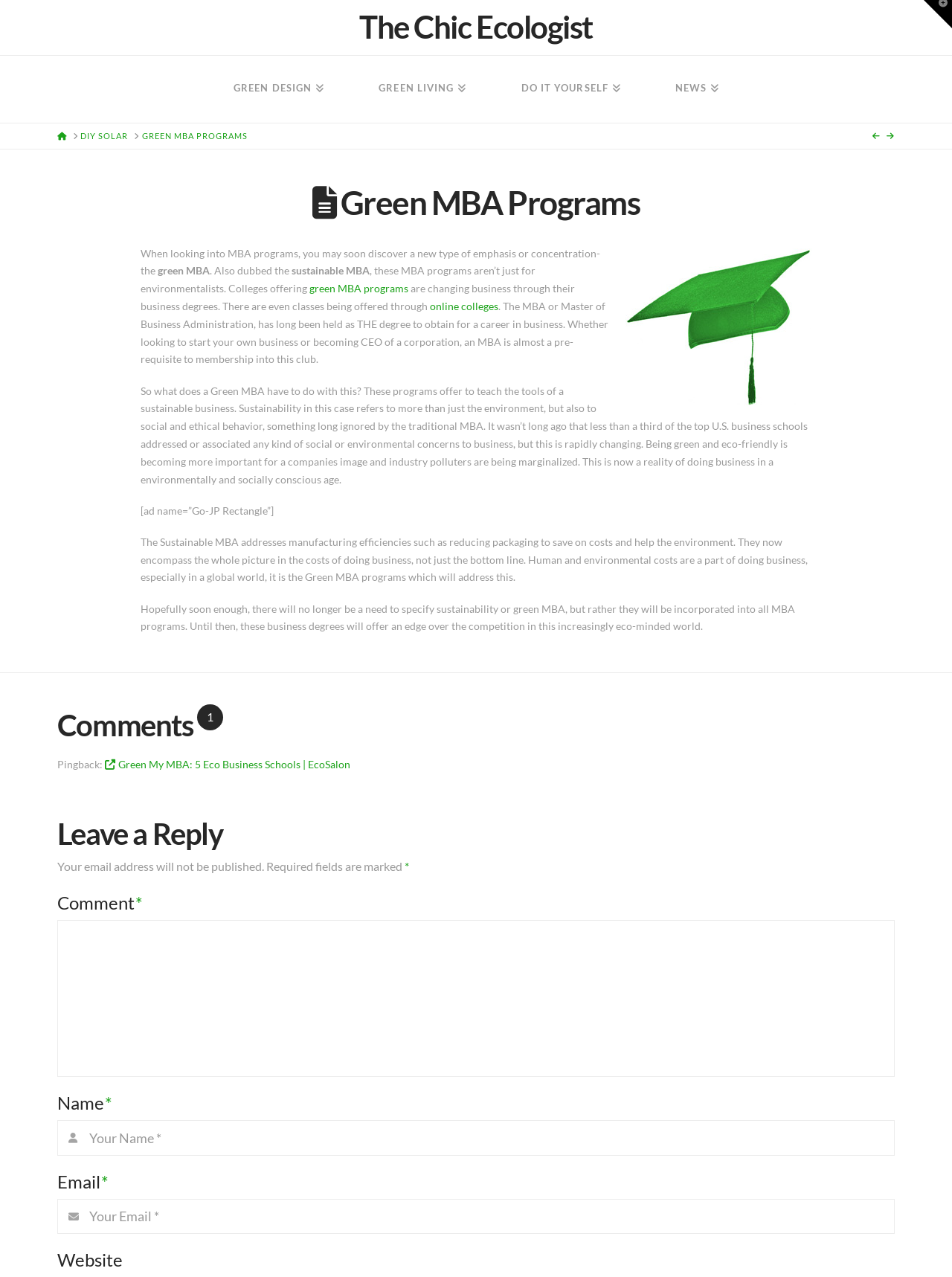Select the bounding box coordinates of the element I need to click to carry out the following instruction: "Enter a comment in the comment box".

[0.06, 0.72, 0.94, 0.843]